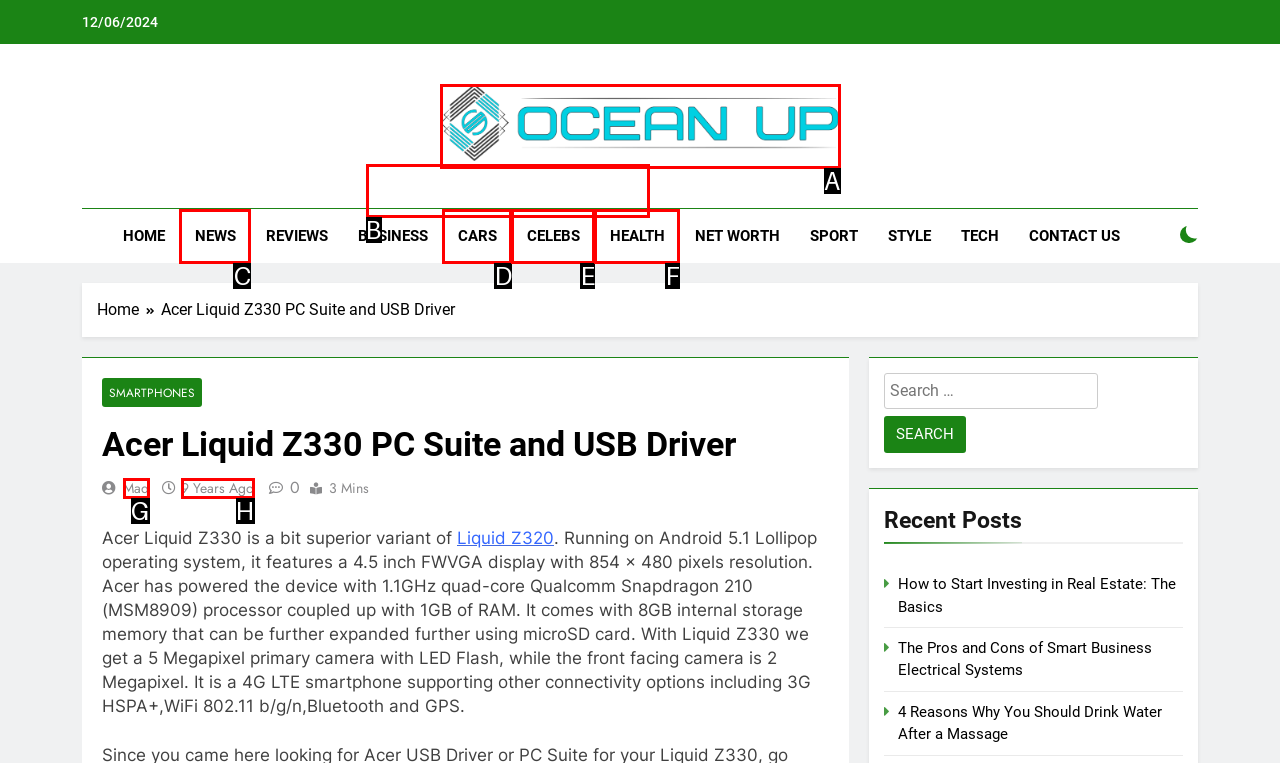Which letter corresponds to the correct option to complete the task: Go to NEWS?
Answer with the letter of the chosen UI element.

C